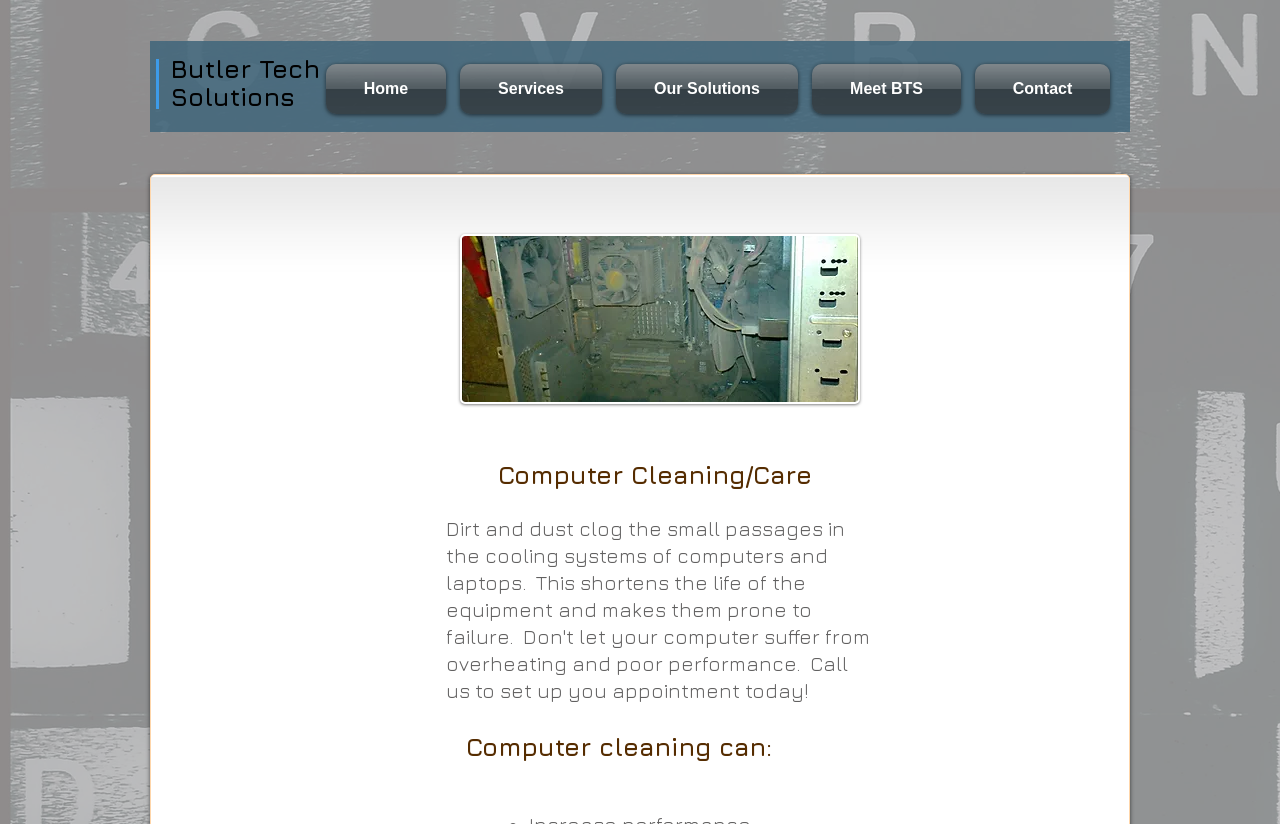Answer briefly with one word or phrase:
What is the main category of services offered?

Computer Cleaning/Care